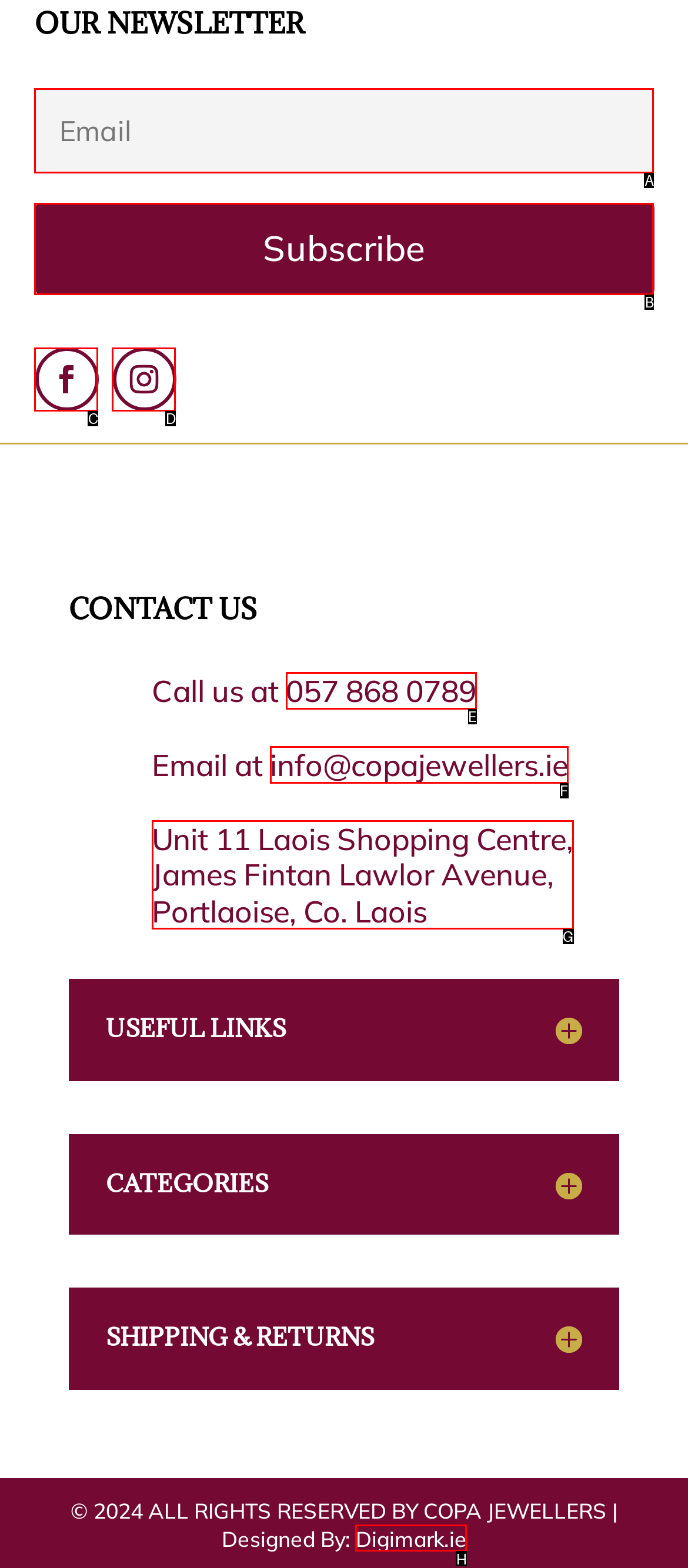Match the description: 057 868 0789 to the correct HTML element. Provide the letter of your choice from the given options.

E